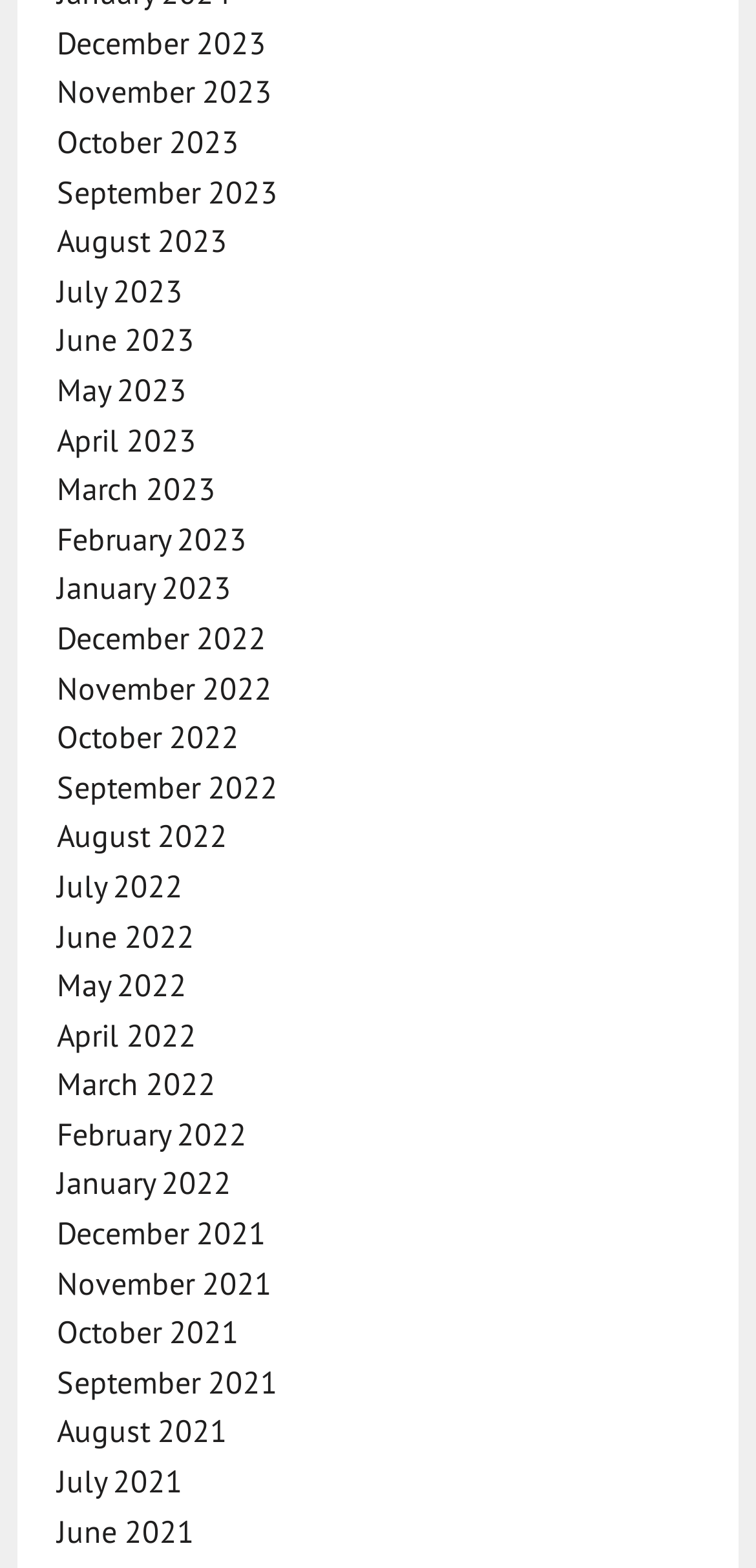Please reply to the following question with a single word or a short phrase:
How many months are listed?

24